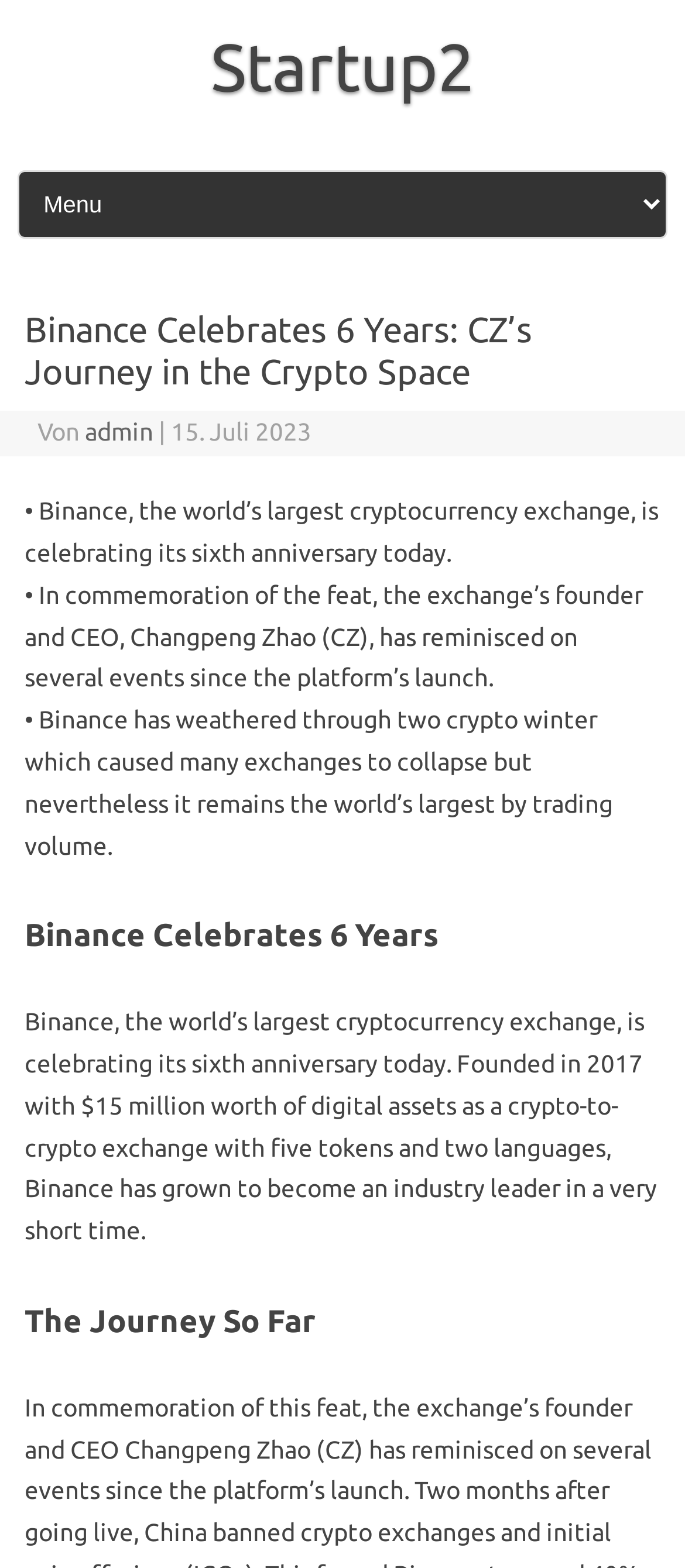How many tokens did Binance start with?
Please give a detailed and elaborate answer to the question.

The webpage mentions that Binance was founded in 2017 with $15 million worth of digital assets as a crypto-to-crypto exchange with five tokens and two languages, indicating that Binance started with five tokens.